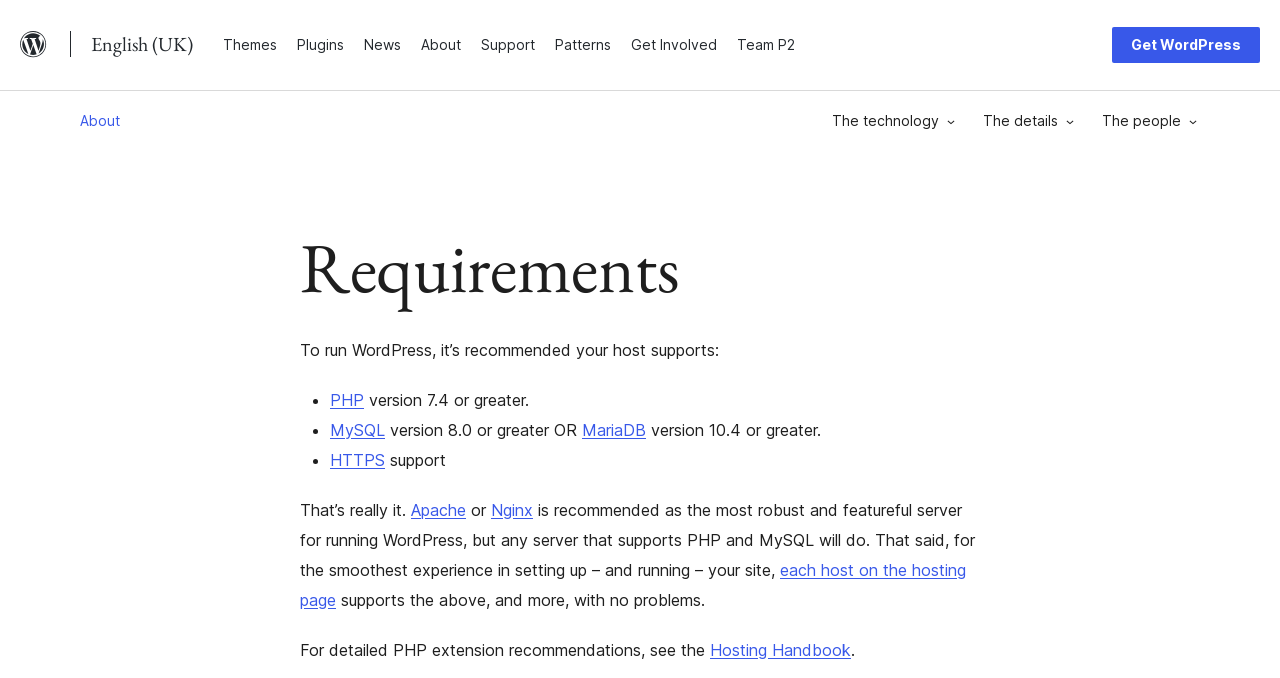Identify the bounding box coordinates of the clickable section necessary to follow the following instruction: "Read about PHP version requirements". The coordinates should be presented as four float numbers from 0 to 1, i.e., [left, top, right, bottom].

[0.258, 0.574, 0.284, 0.604]